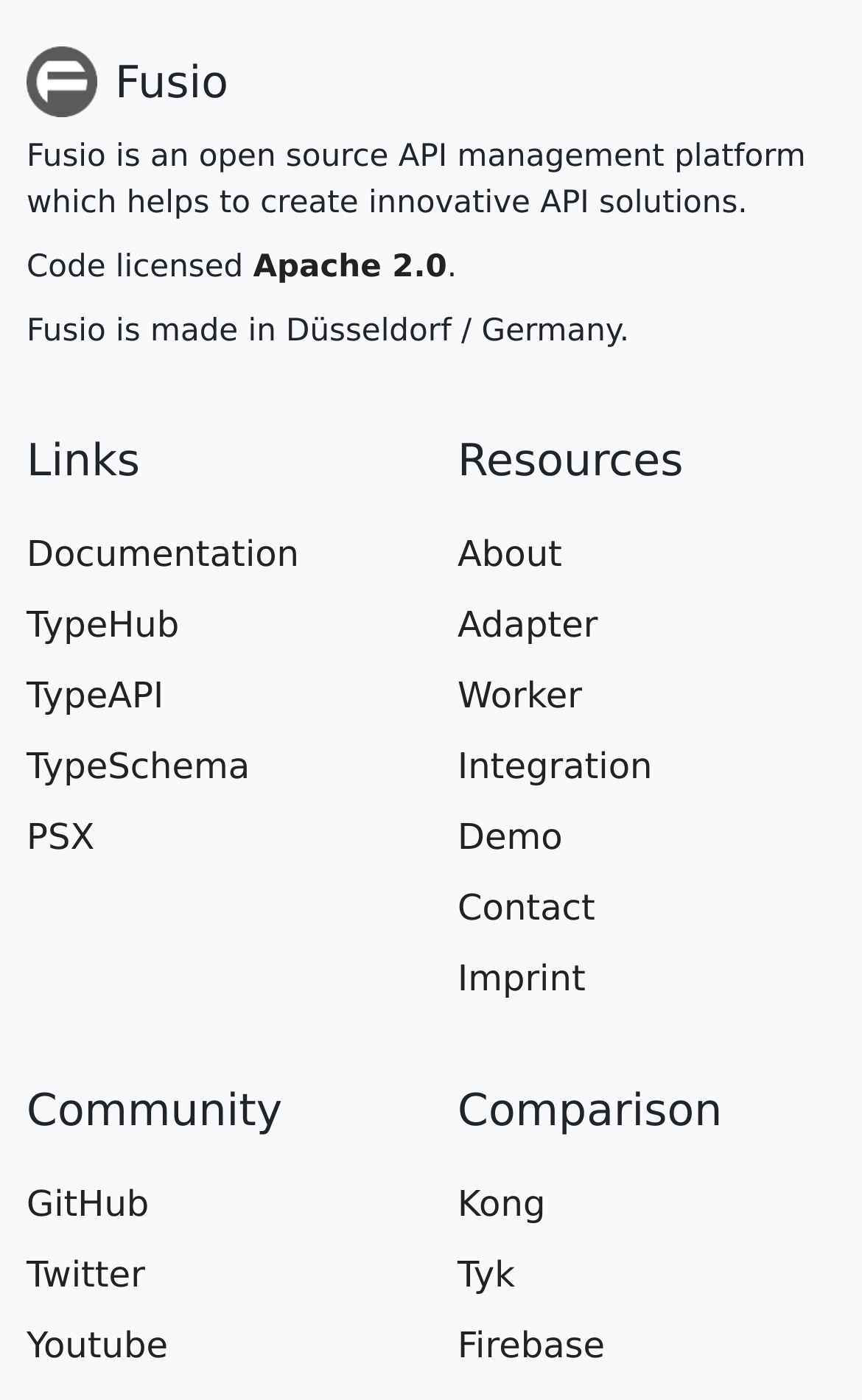Identify and provide the bounding box coordinates of the UI element described: "TypeAPI". The coordinates should be formatted as [left, top, right, bottom], with each number being a float between 0 and 1.

[0.031, 0.481, 0.19, 0.511]